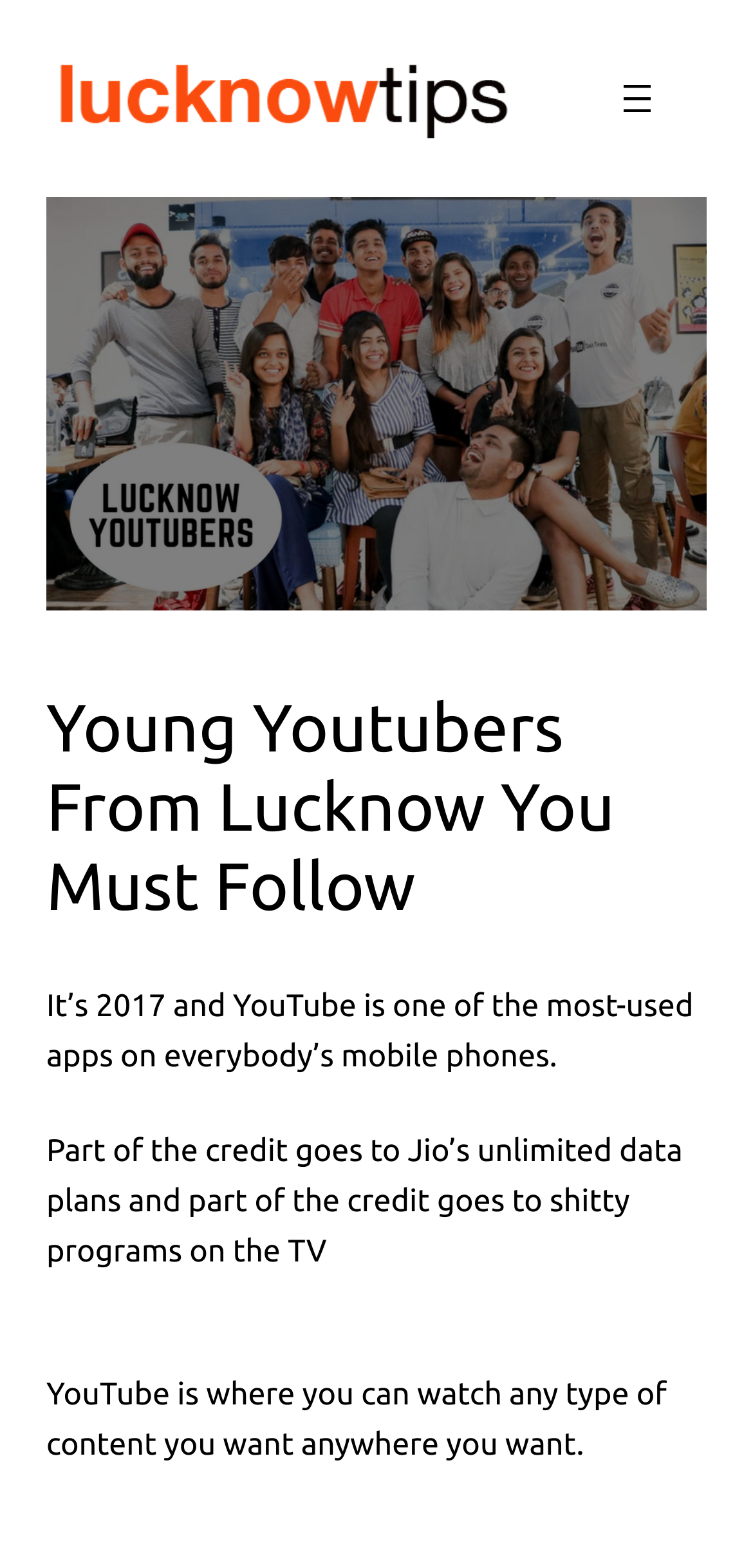Use a single word or phrase to answer this question: 
What is the purpose of the button in the header navigation?

Open menu